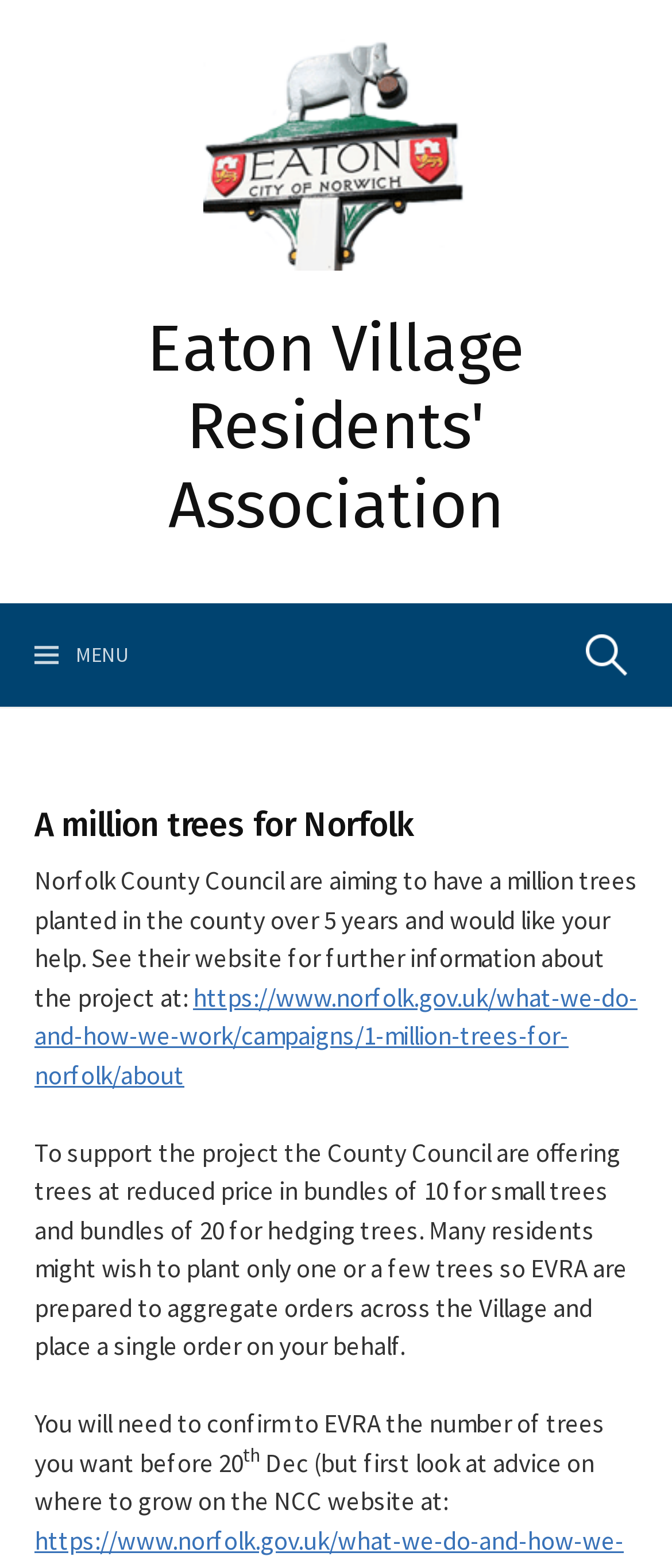Examine the image carefully and respond to the question with a detailed answer: 
What is the purpose of EVRA aggregating orders?

EVRA is aggregating orders across the Village and placing a single order on behalf of residents who want to plant only one or a few trees, to support the project of planting a million trees in Norfolk.